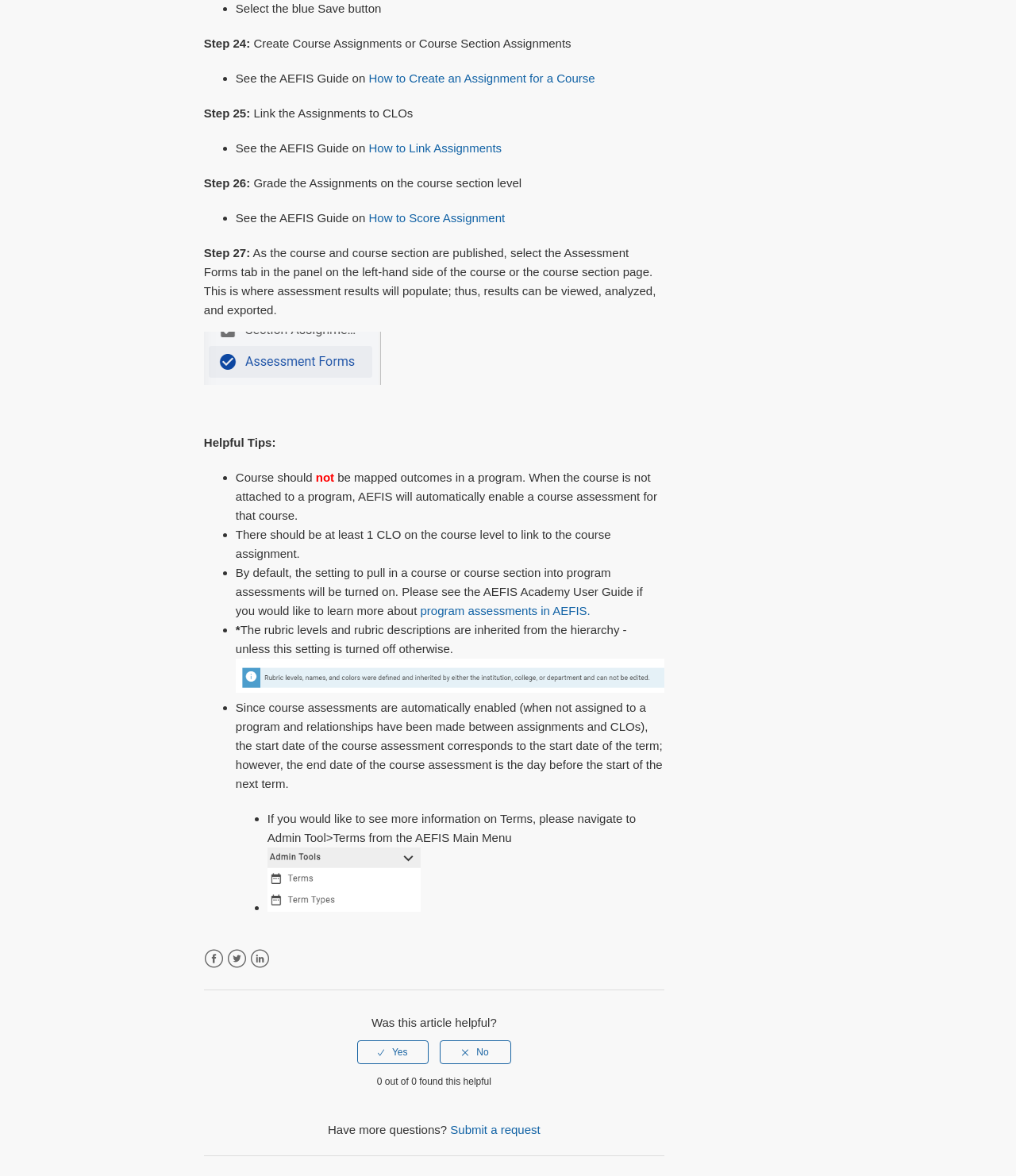What is the default setting for pulling in a course or course section into program assessments?
Answer the question in a detailed and comprehensive manner.

According to the webpage, the default setting for pulling in a course or course section into program assessments is turned on, as indicated by the static text 'By default, the setting to pull in a course or course section into program assessments will be turned on.' with a bounding box coordinate of [0.232, 0.481, 0.633, 0.525].